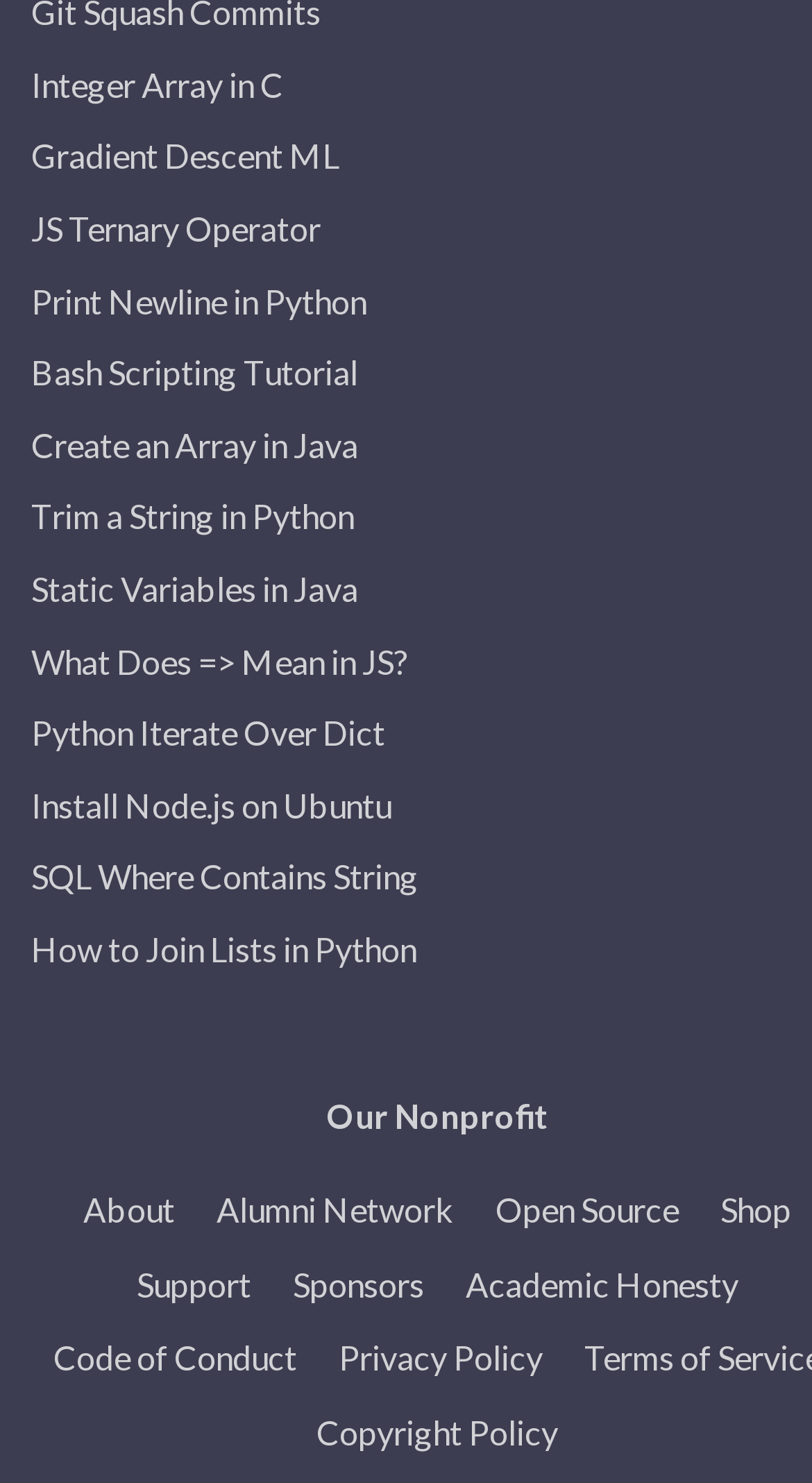What is the topic of the last link?
Look at the image and respond with a one-word or short phrase answer.

Copyright Policy